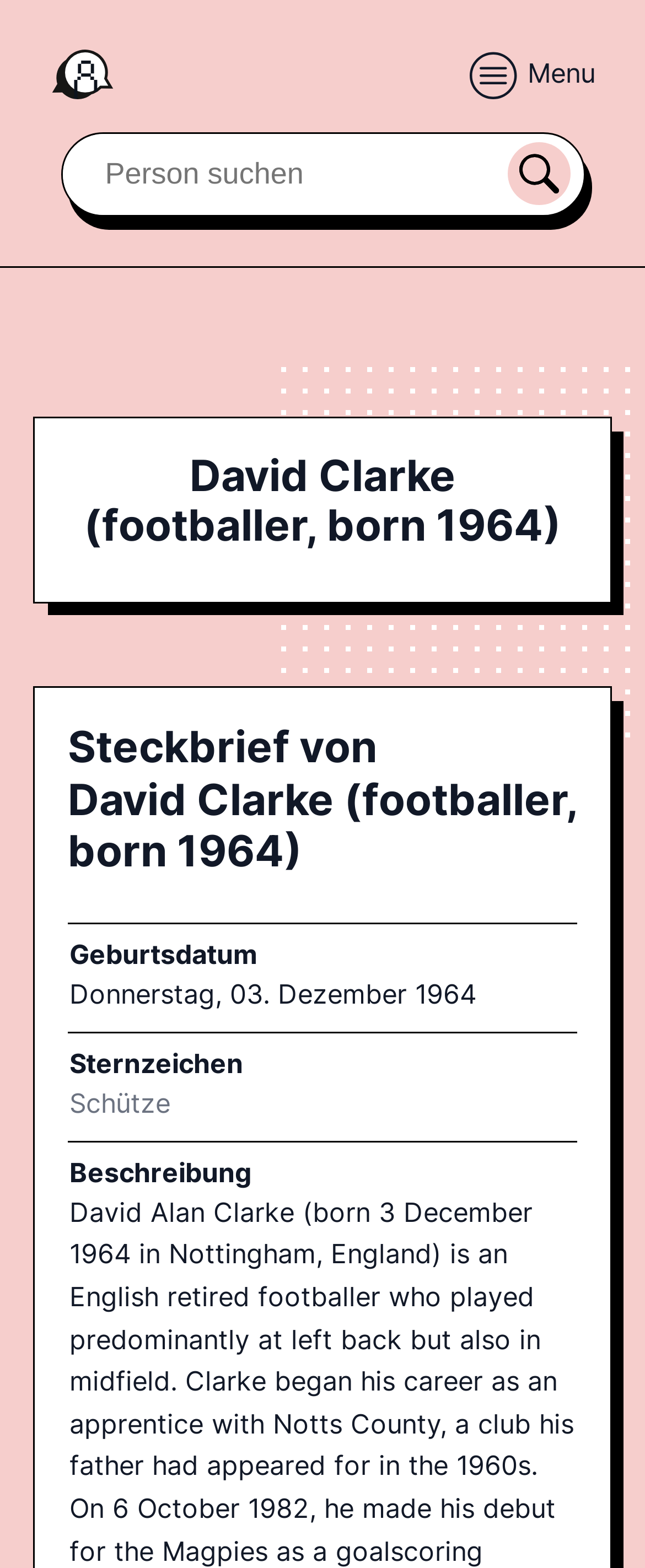Look at the image and answer the question in detail:
What is David Clarke's birthdate?

I found the answer by looking at the table row with the label 'Geburtsdatum' which means 'birthdate' in German, and the corresponding cell contains the birthdate 'Donnerstag, 03. Dezember 1964'.